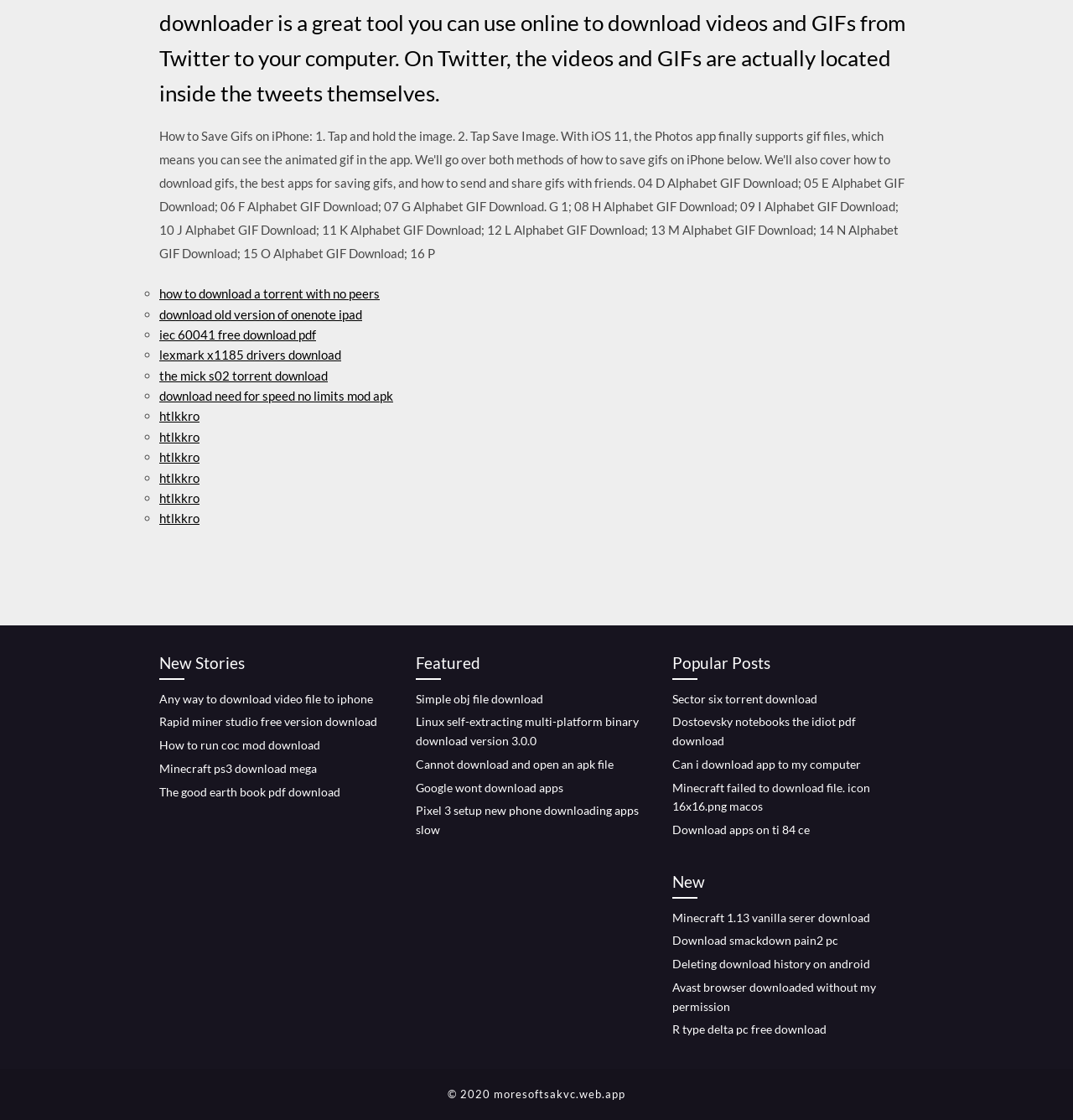Predict the bounding box coordinates of the area that should be clicked to accomplish the following instruction: "Click on 'how to download a torrent with no peers'". The bounding box coordinates should consist of four float numbers between 0 and 1, i.e., [left, top, right, bottom].

[0.148, 0.255, 0.354, 0.269]